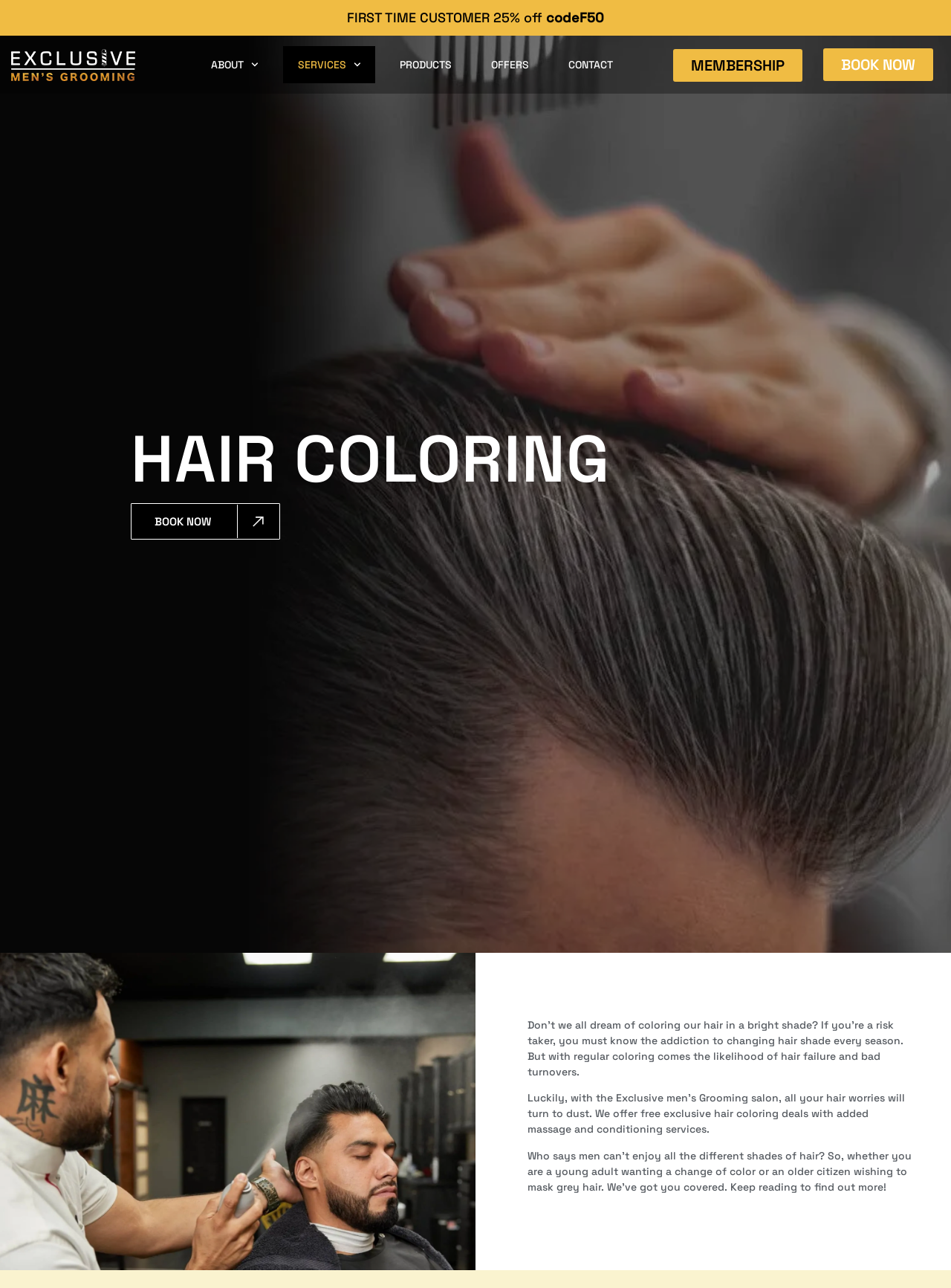Determine the bounding box coordinates of the UI element that matches the following description: "BOOK NOW". The coordinates should be four float numbers between 0 and 1 in the format [left, top, right, bottom].

[0.138, 0.39, 0.295, 0.419]